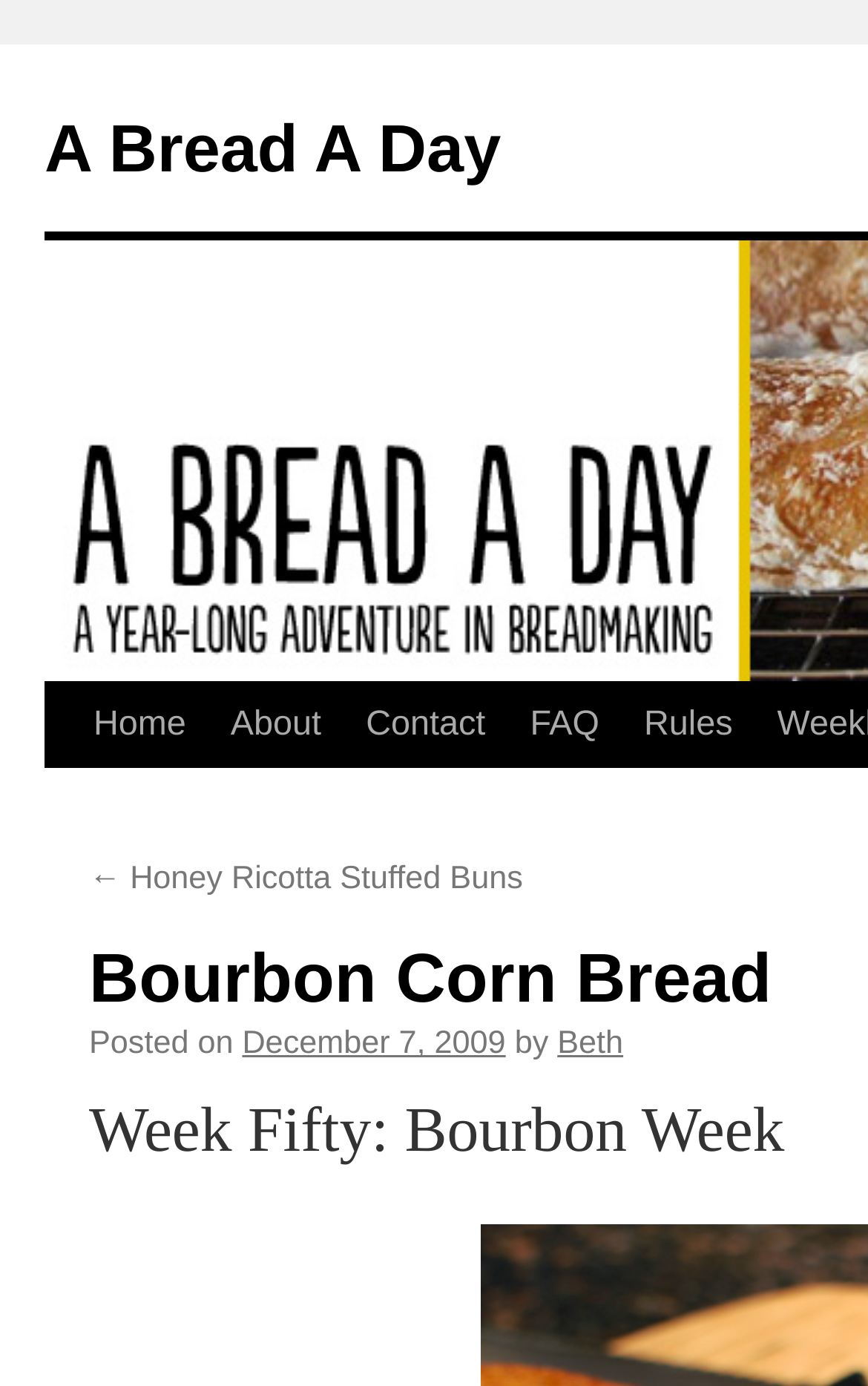Using the image as a reference, answer the following question in as much detail as possible:
What is the name of the bread recipe?

I inferred this answer by looking at the title of the webpage, which is 'Bourbon Corn Bread | A Bread A Day'. The first part of the title, 'Bourbon Corn Bread', seems to be the name of the bread recipe.